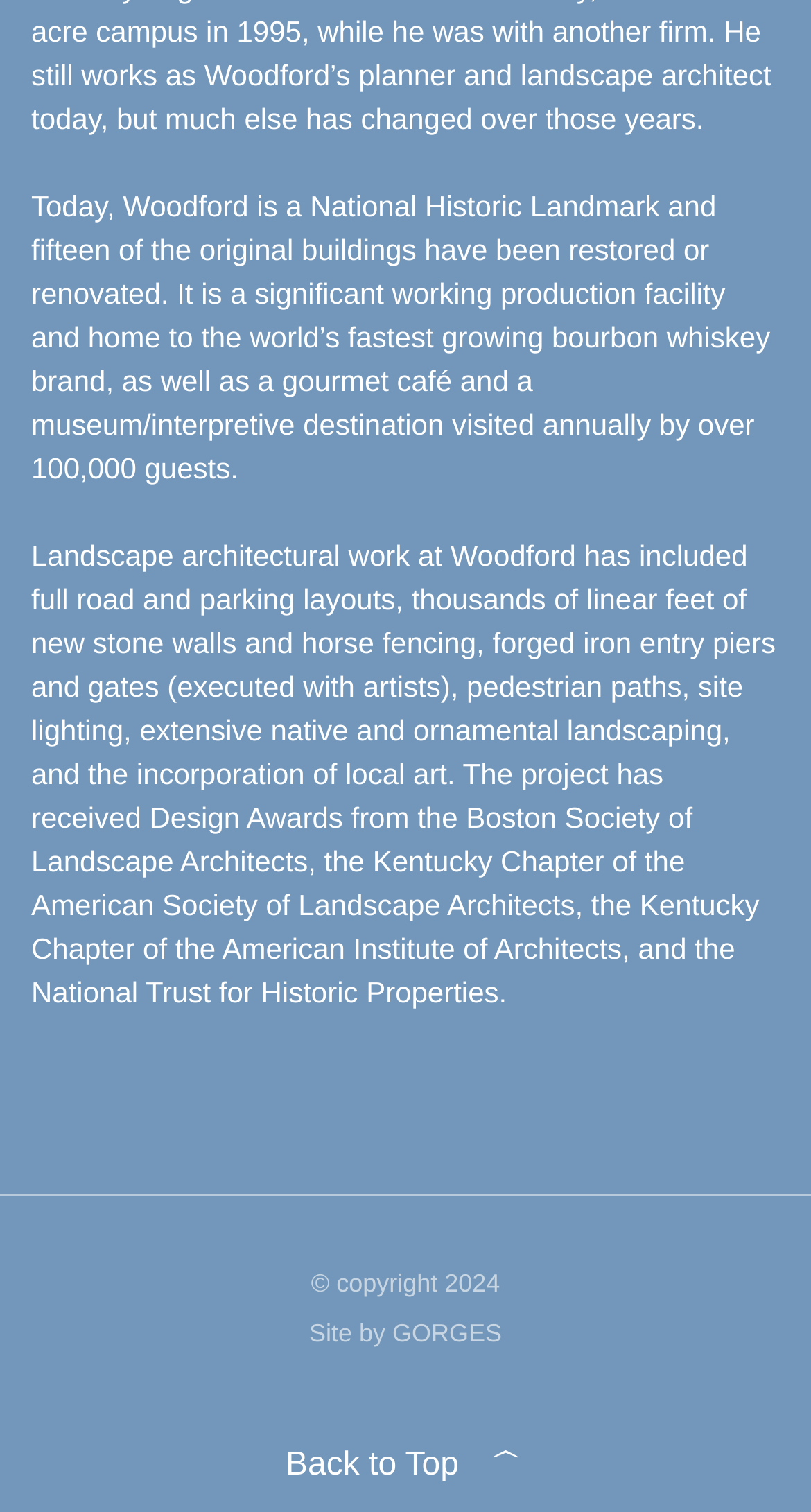Please look at the image and answer the question with a detailed explanation: How many buildings have been restored or renovated?

According to the StaticText element with the bounding box coordinates [0.038, 0.125, 0.95, 0.32], fifteen of the original buildings have been restored or renovated.